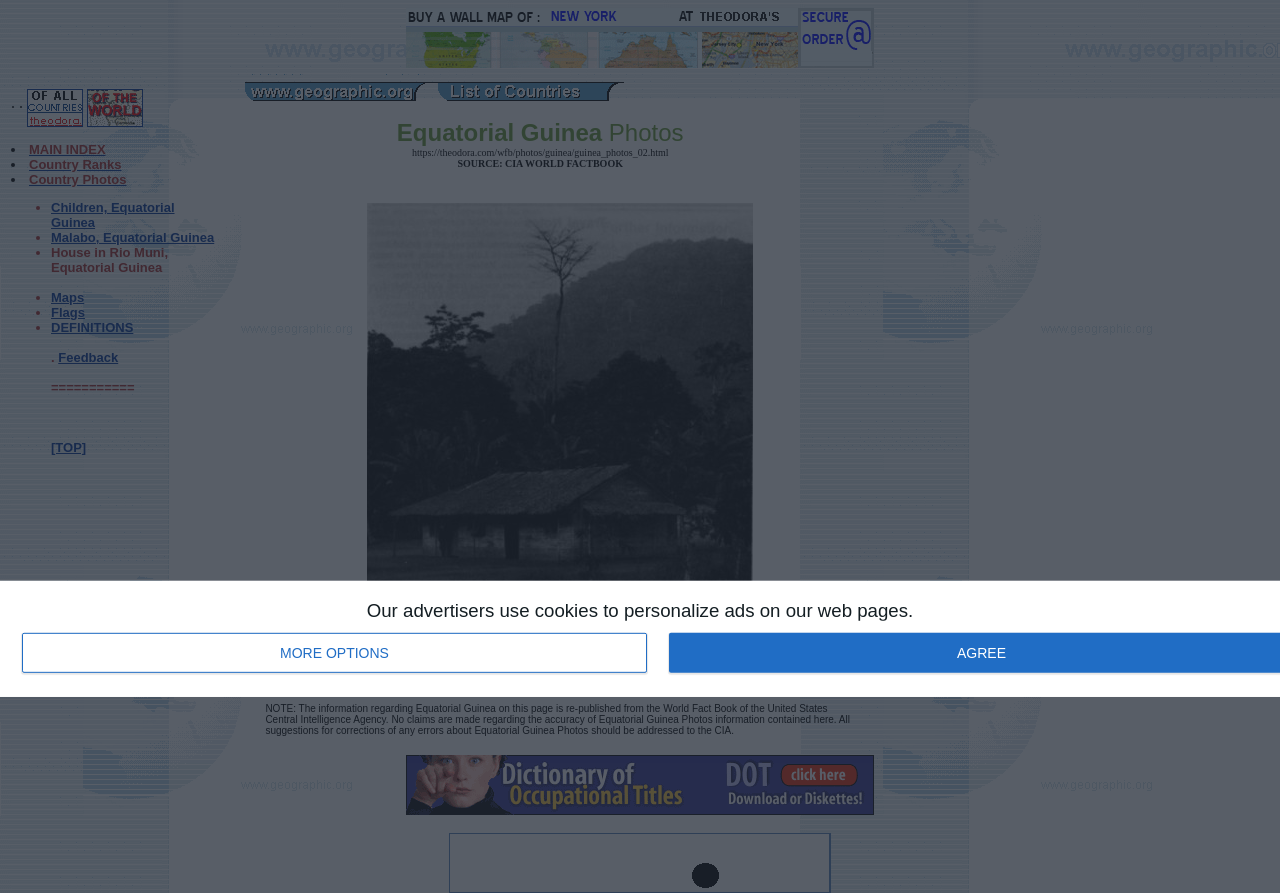Using the element description: "parent_node: Equatorial Guinea Photos", determine the bounding box coordinates. The coordinates should be in the format [left, top, right, bottom], with values between 0 and 1.

[0.335, 0.081, 0.488, 0.1]